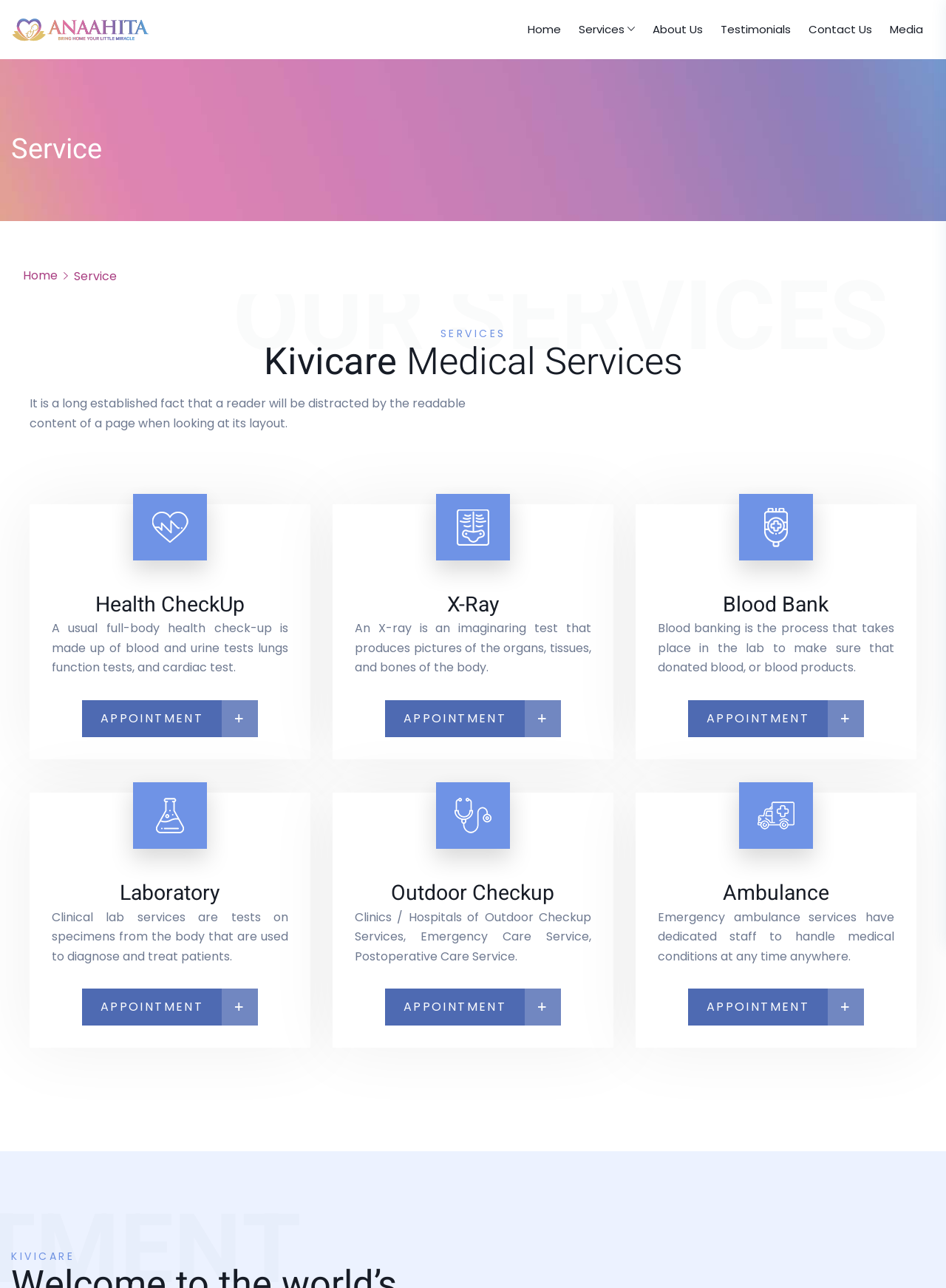Describe all the key features of the webpage in detail.

The webpage is about the services offered by ANAAHITA, specifically Kivicare Medical Services. At the top left corner, there is a link to "kivicare" accompanied by an image. Below this, there is a navigation menu with links to "Home", "Services", "About Us", "Testimonials", "Contact Us", and "Media".

The main content of the page is divided into sections, each describing a different medical service offered by Kivicare. There are six sections, each with an image, a heading, and a brief description of the service. The services listed are Health CheckUp, X-Ray, Blood Bank, Laboratory, Outdoor Checkup, and Ambulance. Each section also has a link to "APPOINTMENT" at the bottom.

The descriptions of the services are brief and provide a general overview of what each service entails. For example, the Health CheckUp section explains that it involves blood and urine tests, lungs function tests, and cardiac tests. The X-Ray section describes it as an imaging test that produces pictures of the organs, tissues, and bones of the body.

At the bottom of the page, there is a small text "KIVICARE" in the left corner. Overall, the webpage provides a concise overview of the various medical services offered by Kivicare.